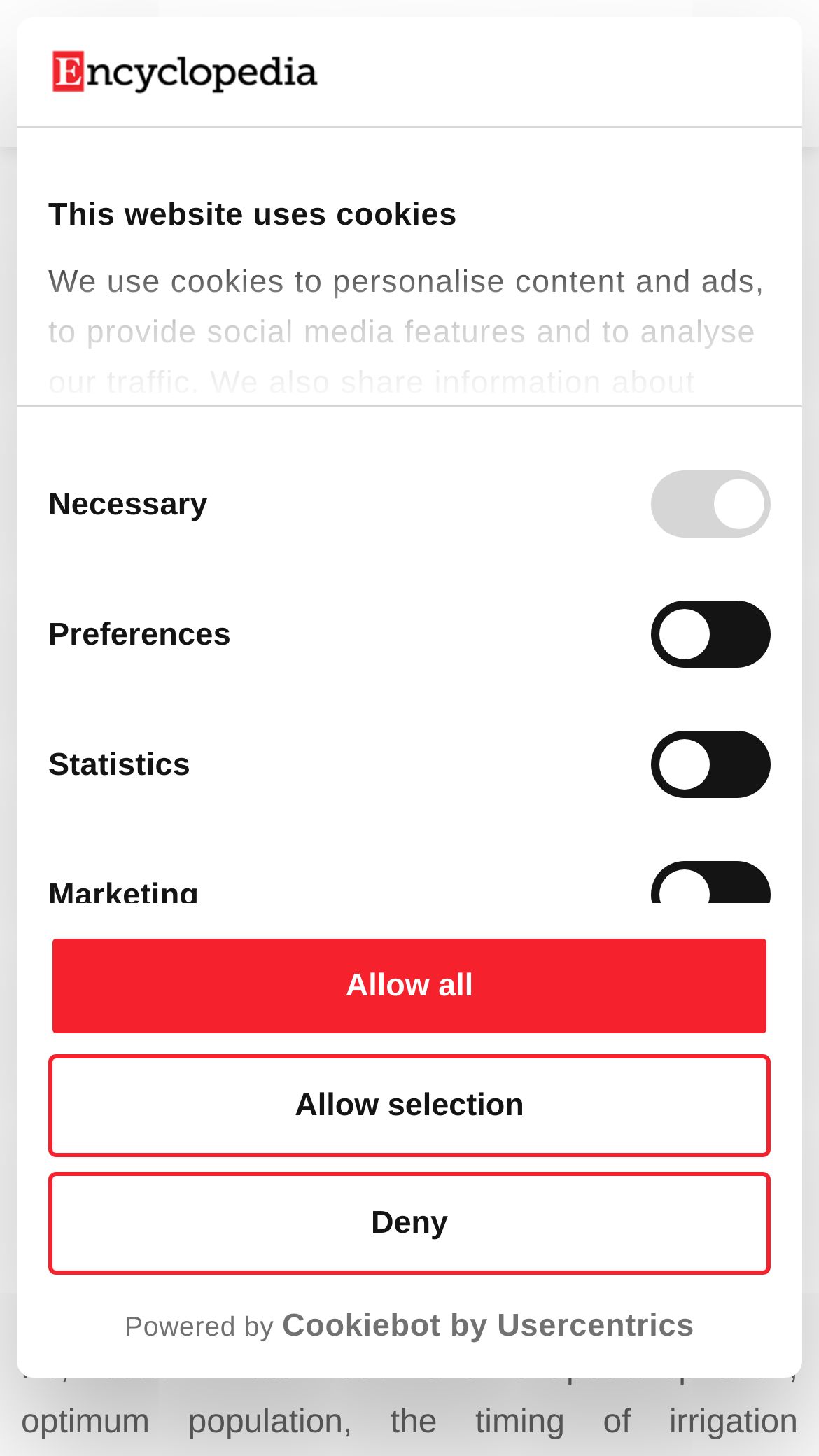What is the topic of the current entry?
Refer to the image and give a detailed response to the question.

I determined the answer by looking at the title of the webpage, which is 'Understanding Cotton Irrigation Management | Encyclopedia MDPI'. This title suggests that the current entry is about cotton irrigation management.